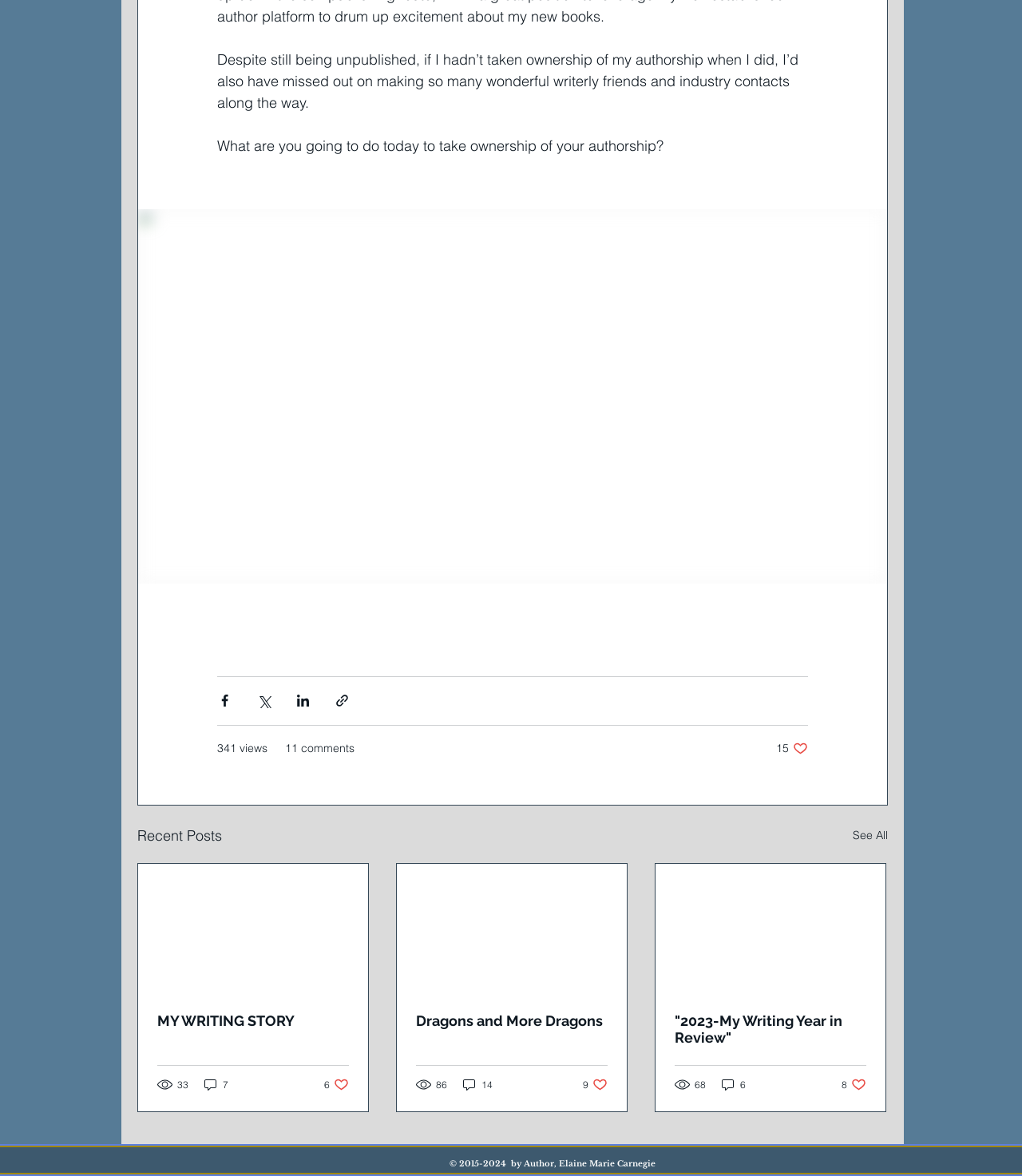Identify the bounding box coordinates necessary to click and complete the given instruction: "Like the post".

[0.759, 0.63, 0.791, 0.643]